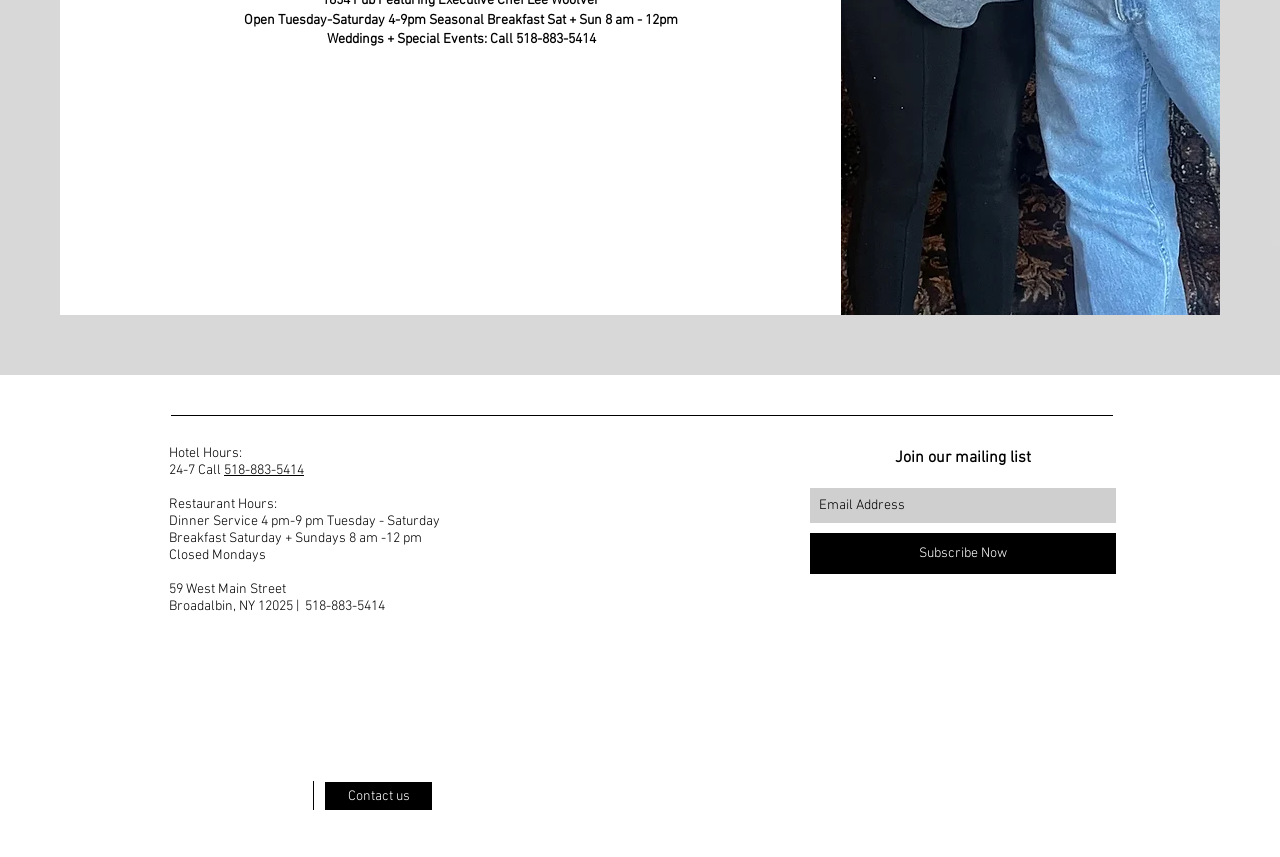Find the bounding box coordinates of the area that needs to be clicked in order to achieve the following instruction: "Subscribe to the mailing list". The coordinates should be specified as four float numbers between 0 and 1, i.e., [left, top, right, bottom].

[0.633, 0.622, 0.872, 0.67]